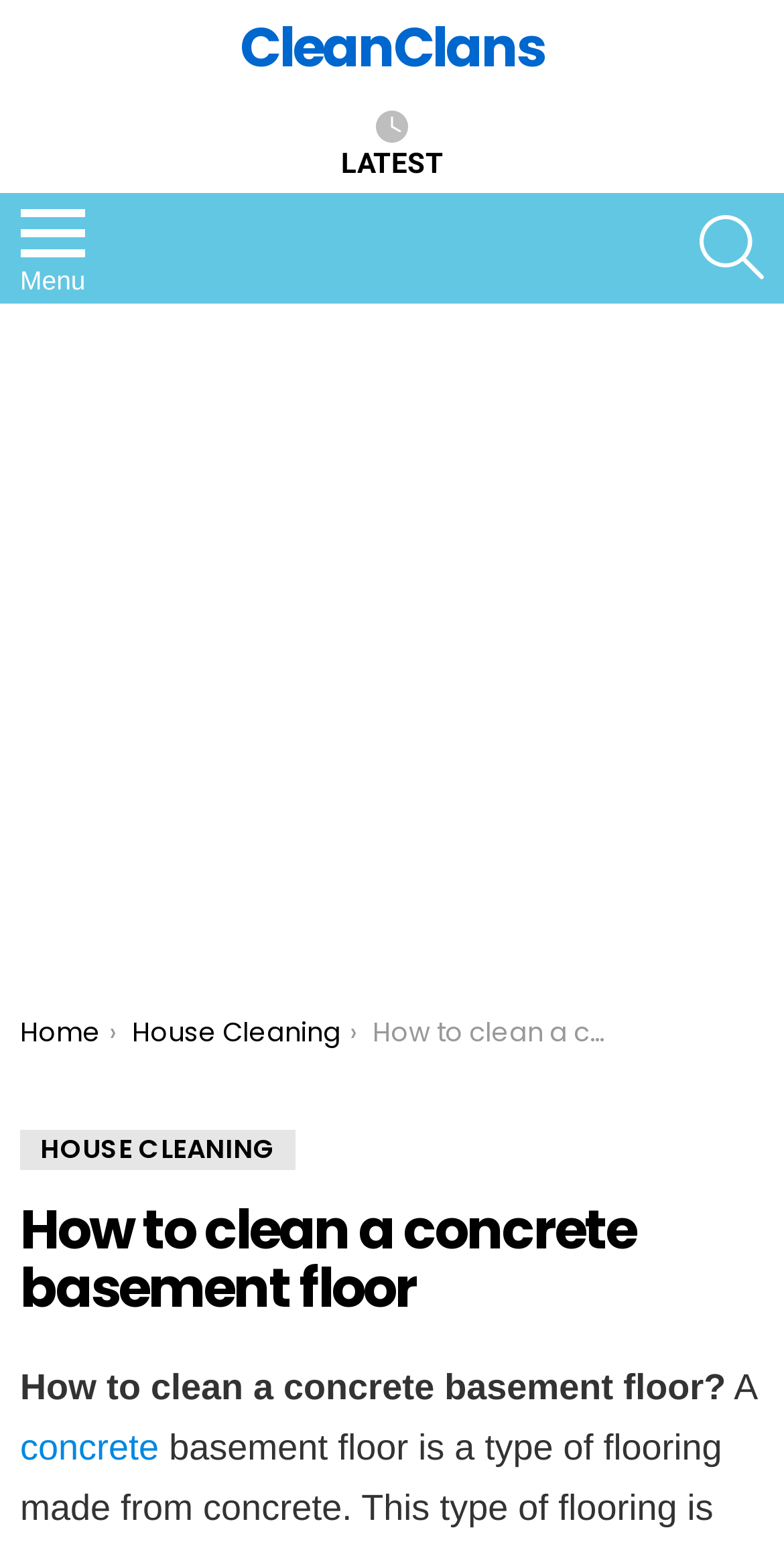Identify the bounding box coordinates of the clickable region to carry out the given instruction: "Learn about Mary Steenburgen's plastic surgery".

None